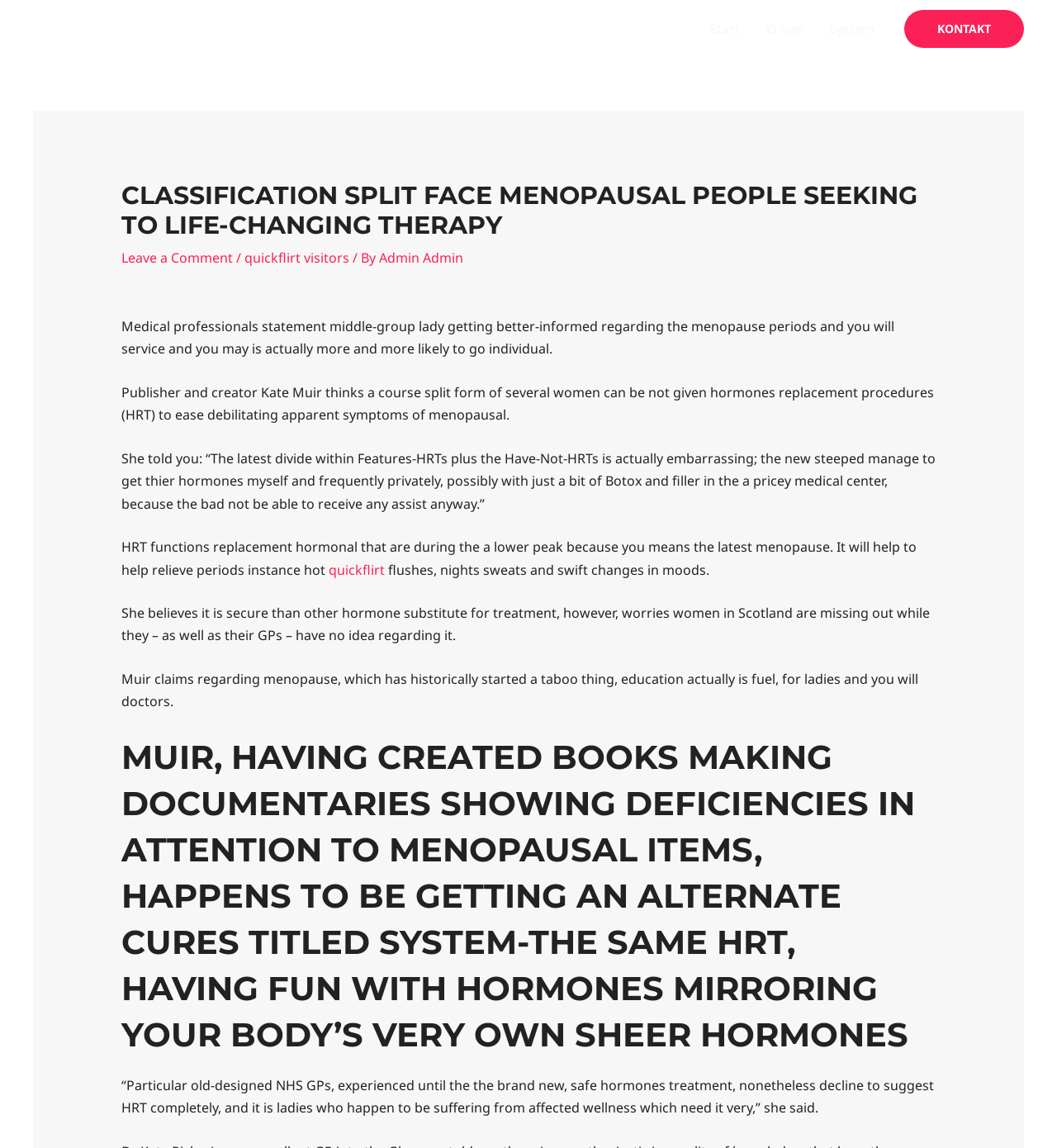Find the bounding box coordinates for the HTML element described in this sentence: "Leave a Comment". Provide the coordinates as four float numbers between 0 and 1, in the format [left, top, right, bottom].

[0.115, 0.217, 0.22, 0.233]